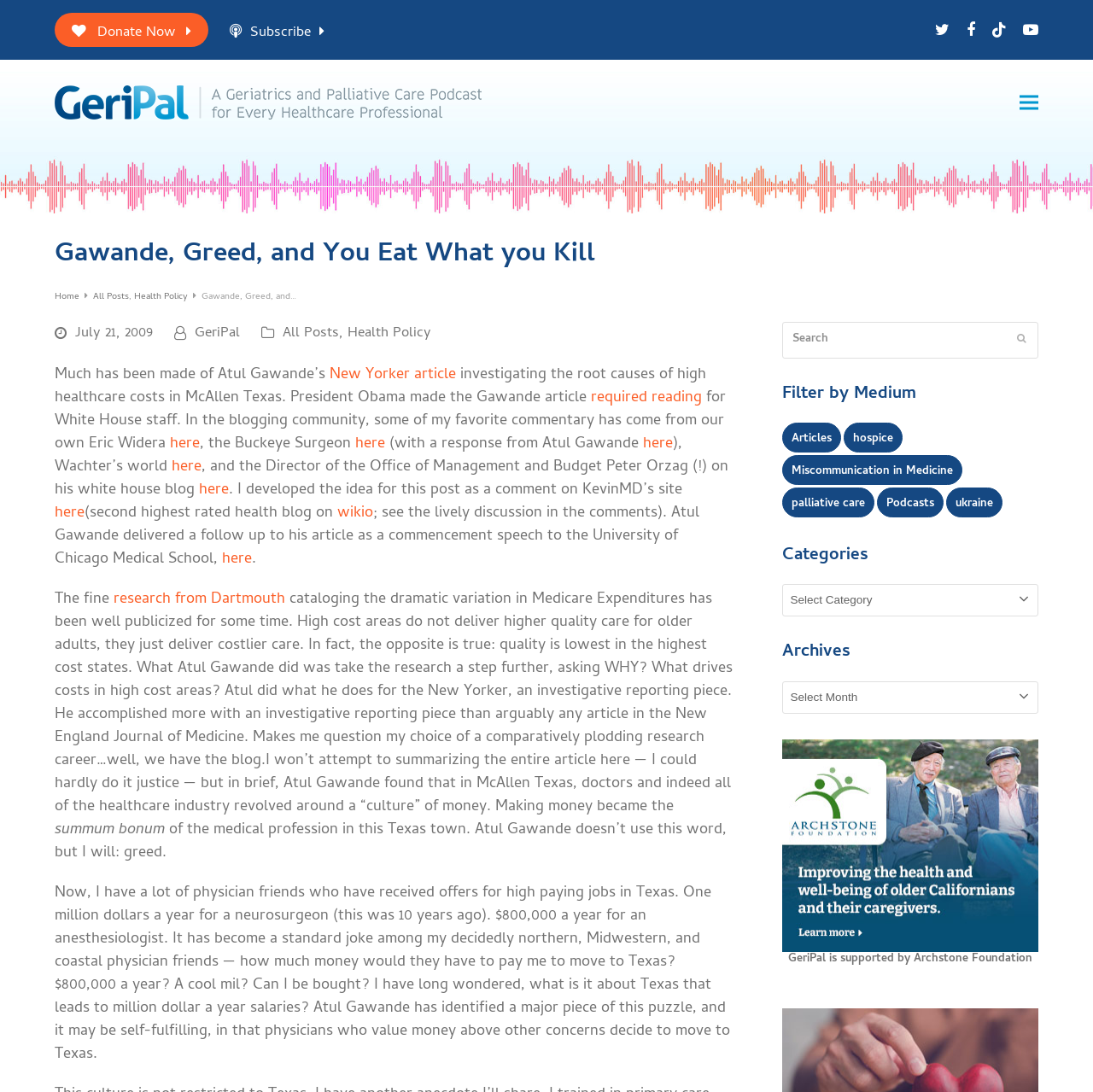Please specify the bounding box coordinates of the clickable region necessary for completing the following instruction: "Search for a topic". The coordinates must consist of four float numbers between 0 and 1, i.e., [left, top, right, bottom].

[0.716, 0.295, 0.95, 0.328]